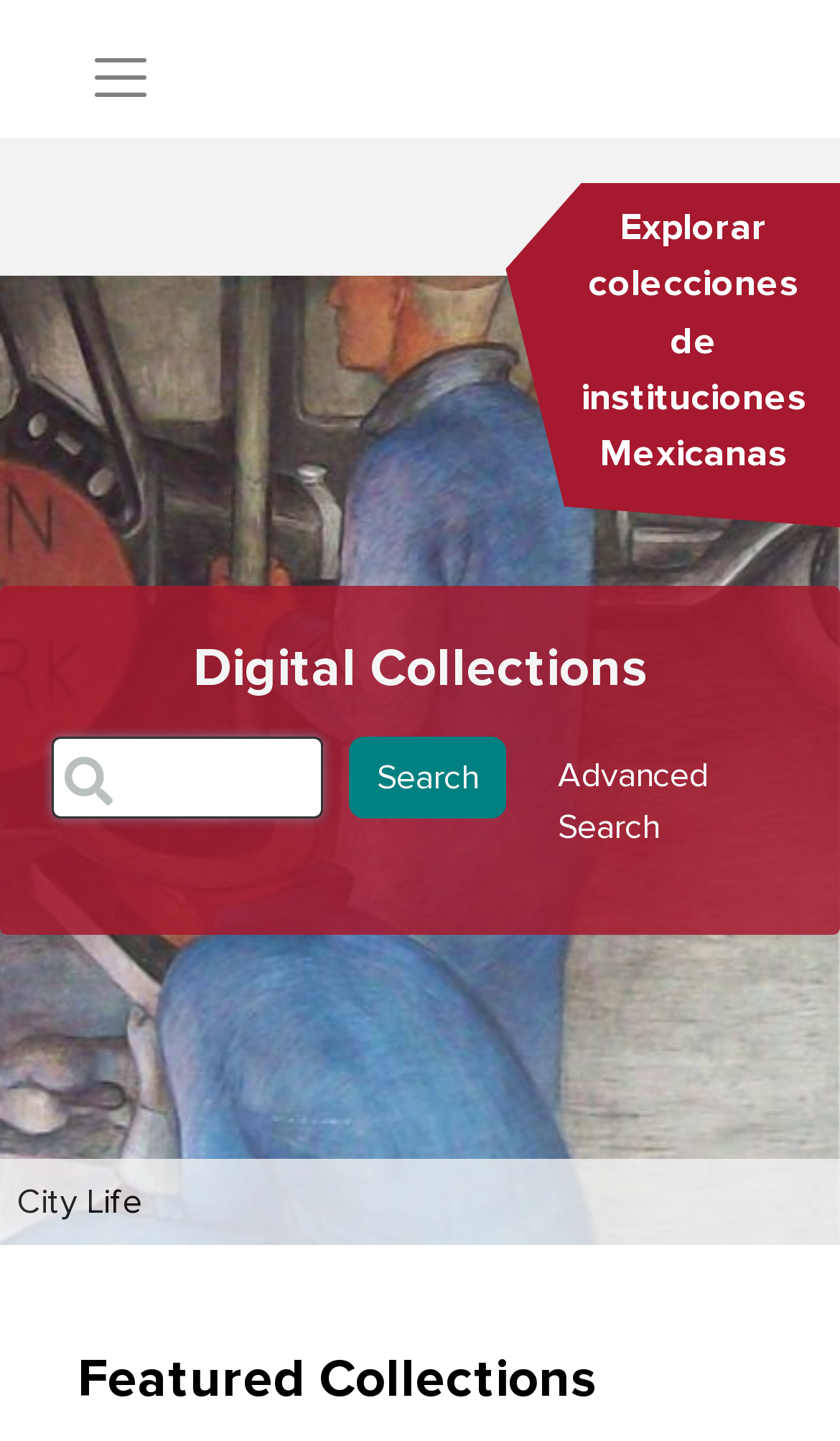Given the element description: "Search", predict the bounding box coordinates of the UI element it refers to, using four float numbers between 0 and 1, i.e., [left, top, right, bottom].

[0.416, 0.511, 0.603, 0.568]